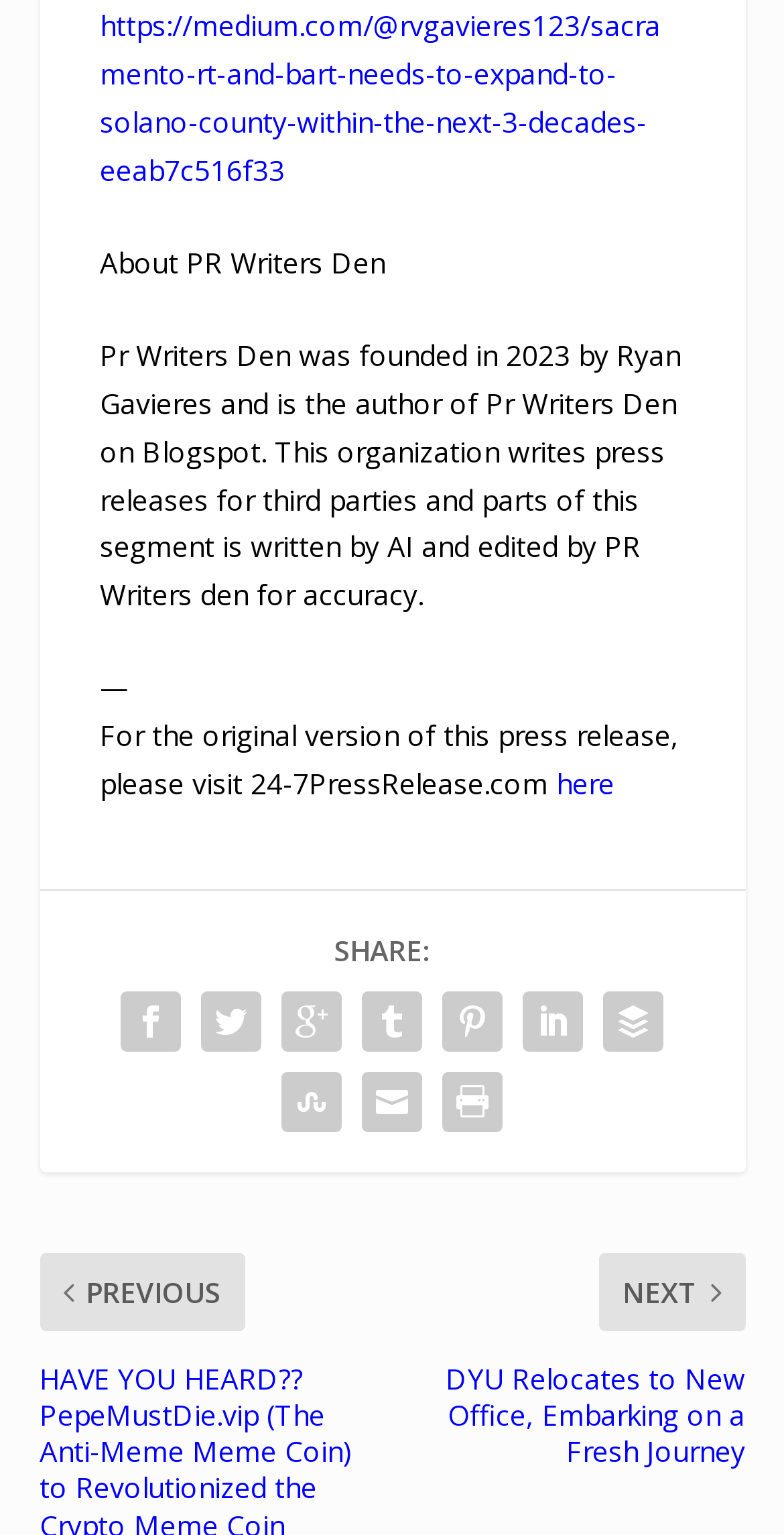Show the bounding box coordinates of the element that should be clicked to complete the task: "Read A Genuine African Apple Review".

None